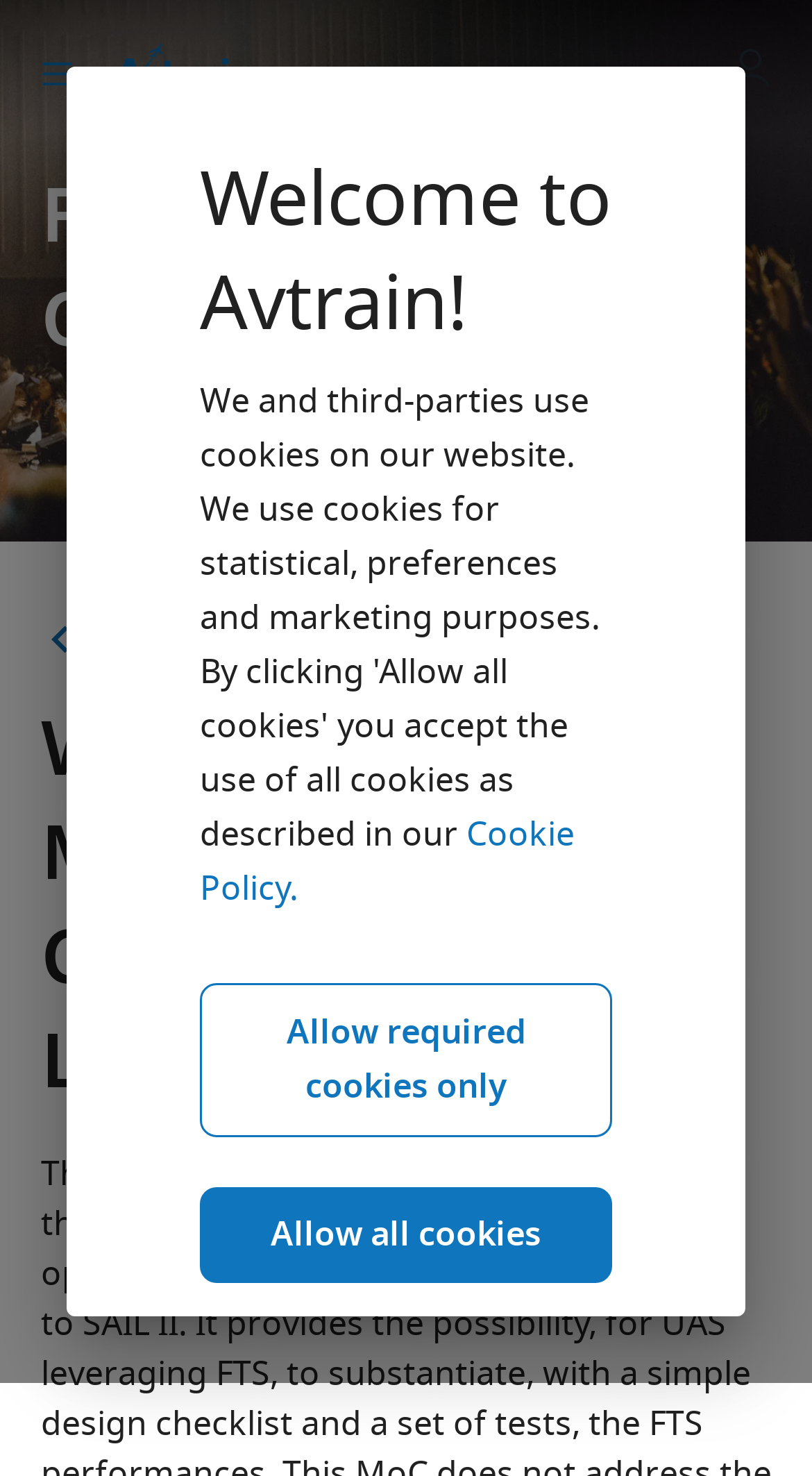Write an extensive caption that covers every aspect of the webpage.

The webpage appears to be the homepage of Avtrain, a platform for becoming a certified drone pilot. At the top left corner, there is a hidden link to the Avtrain logo. Below it, there is a hidden link to the FAQs section.

The main content of the webpage is a dialog box that occupies most of the screen. It contains a welcome message, "Welcome to Avtrain!", followed by a paragraph of text explaining the use of cookies on the website. The text mentions that cookies are used for statistical, preferences, and marketing purposes.

Below the text, there is a link to the Cookie Policy. Underneath, there are two buttons: "Allow required cookies only" and "Allow all cookies", which allow users to manage their cookie preferences.